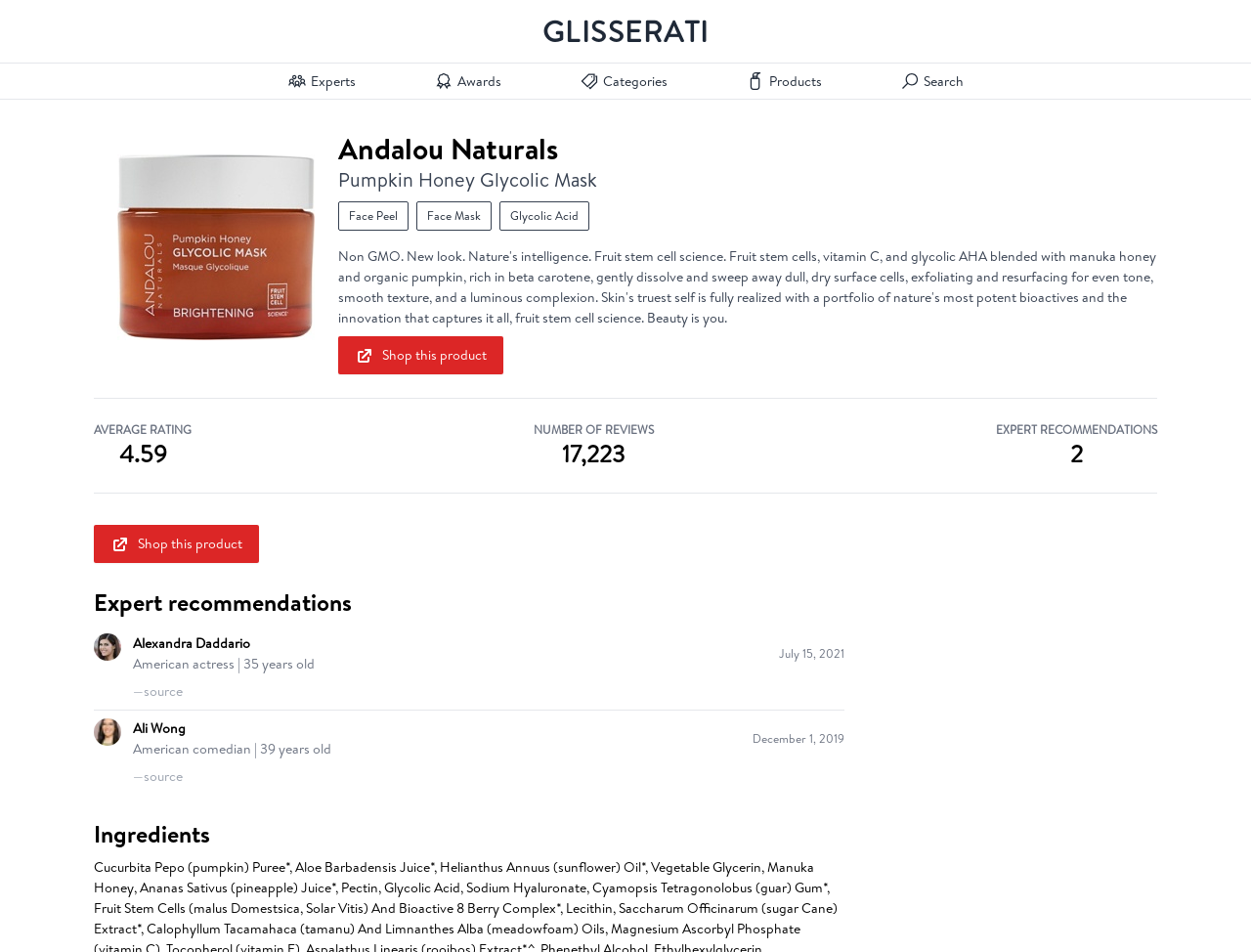Locate the UI element described by Shop this product and provide its bounding box coordinates. Use the format (top-left x, top-left y, bottom-right x, bottom-right y) with all values as floating point numbers between 0 and 1.

[0.27, 0.353, 0.402, 0.393]